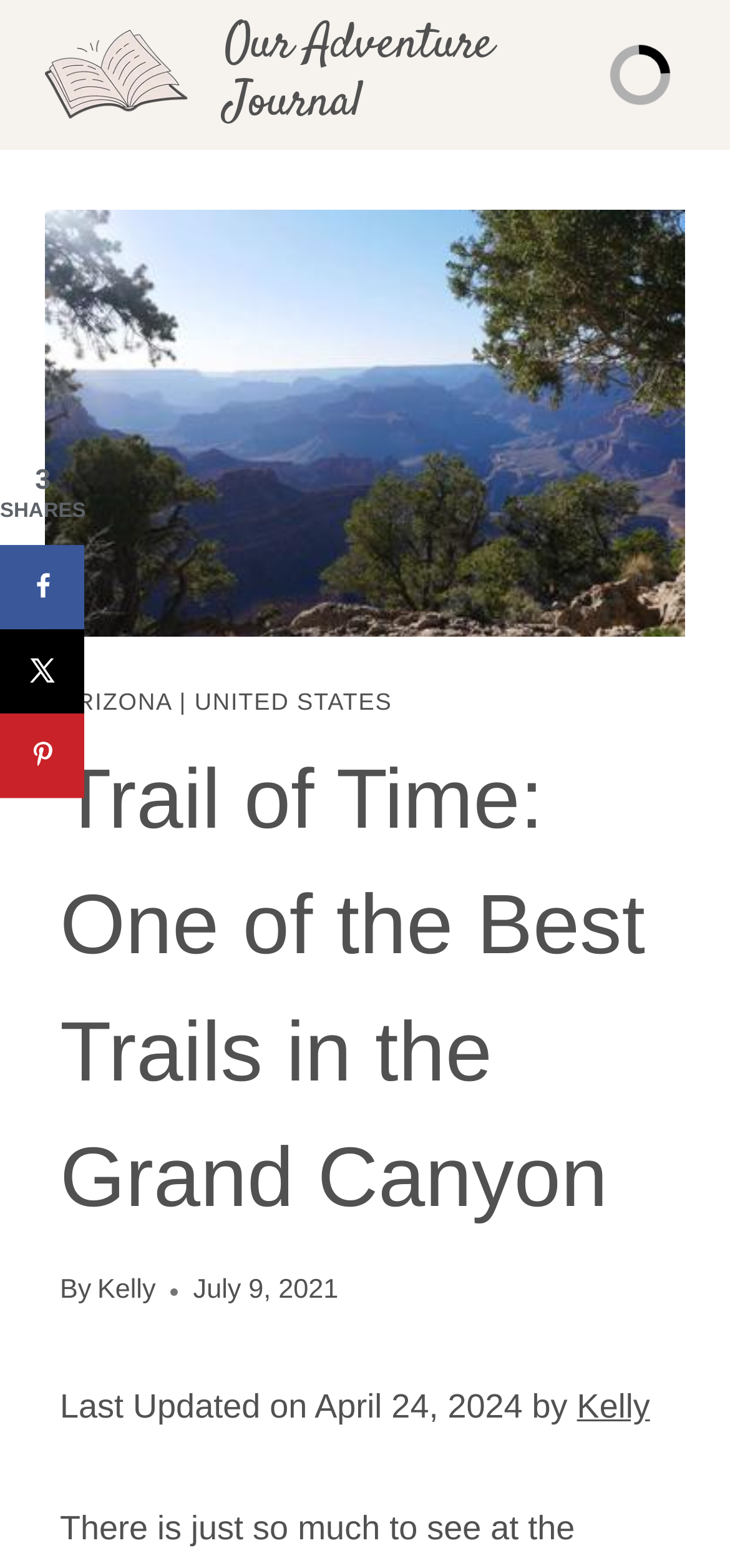Can you find the bounding box coordinates for the element to click on to achieve the instruction: "Save to Pinterest"?

[0.0, 0.455, 0.115, 0.509]